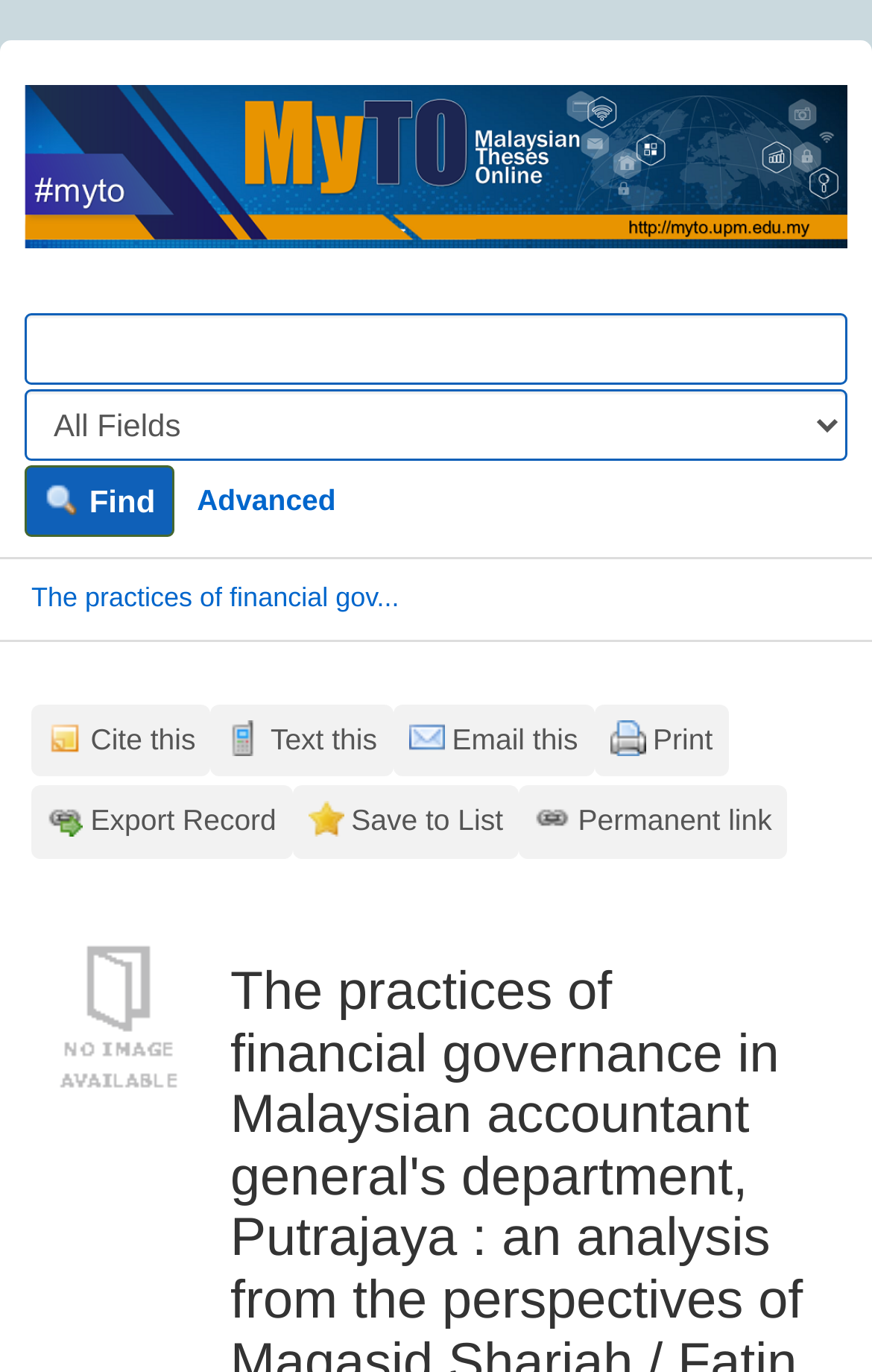What is the function of the 'Find' button?
Based on the screenshot, answer the question with a single word or phrase.

To search for terms